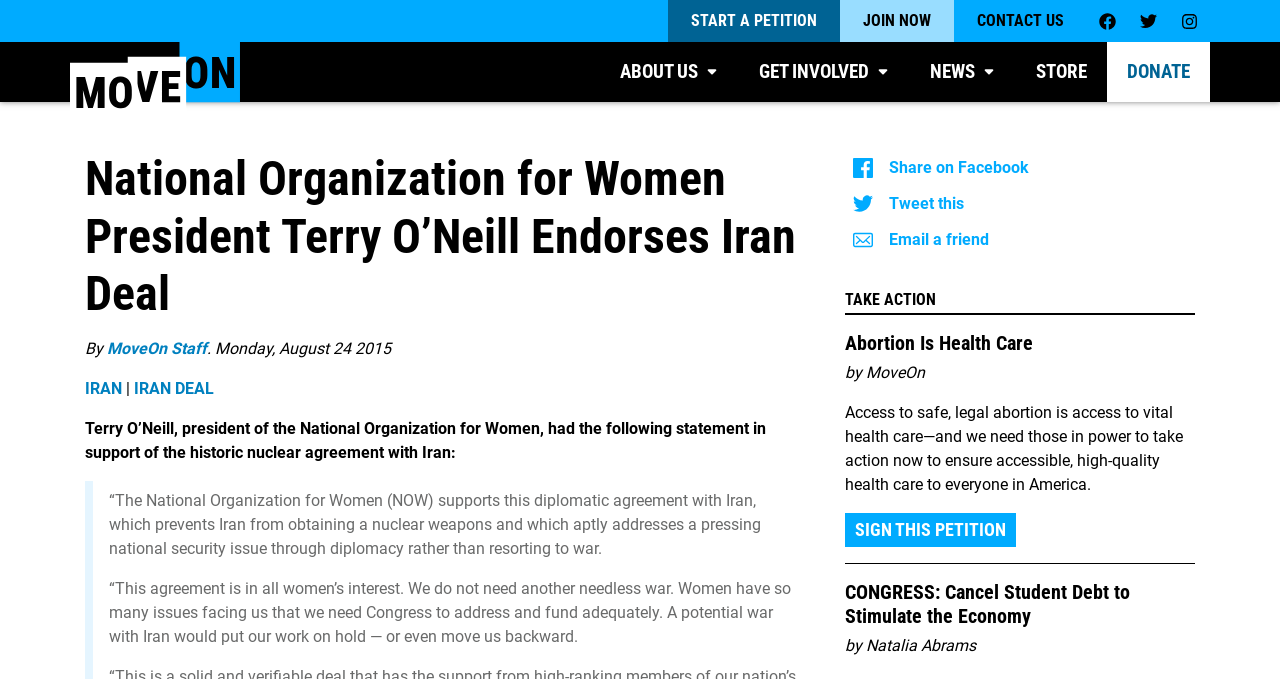Please find and report the bounding box coordinates of the element to click in order to perform the following action: "Click the 'DONATE' link". The coordinates should be expressed as four float numbers between 0 and 1, in the format [left, top, right, bottom].

[0.865, 0.062, 0.945, 0.15]